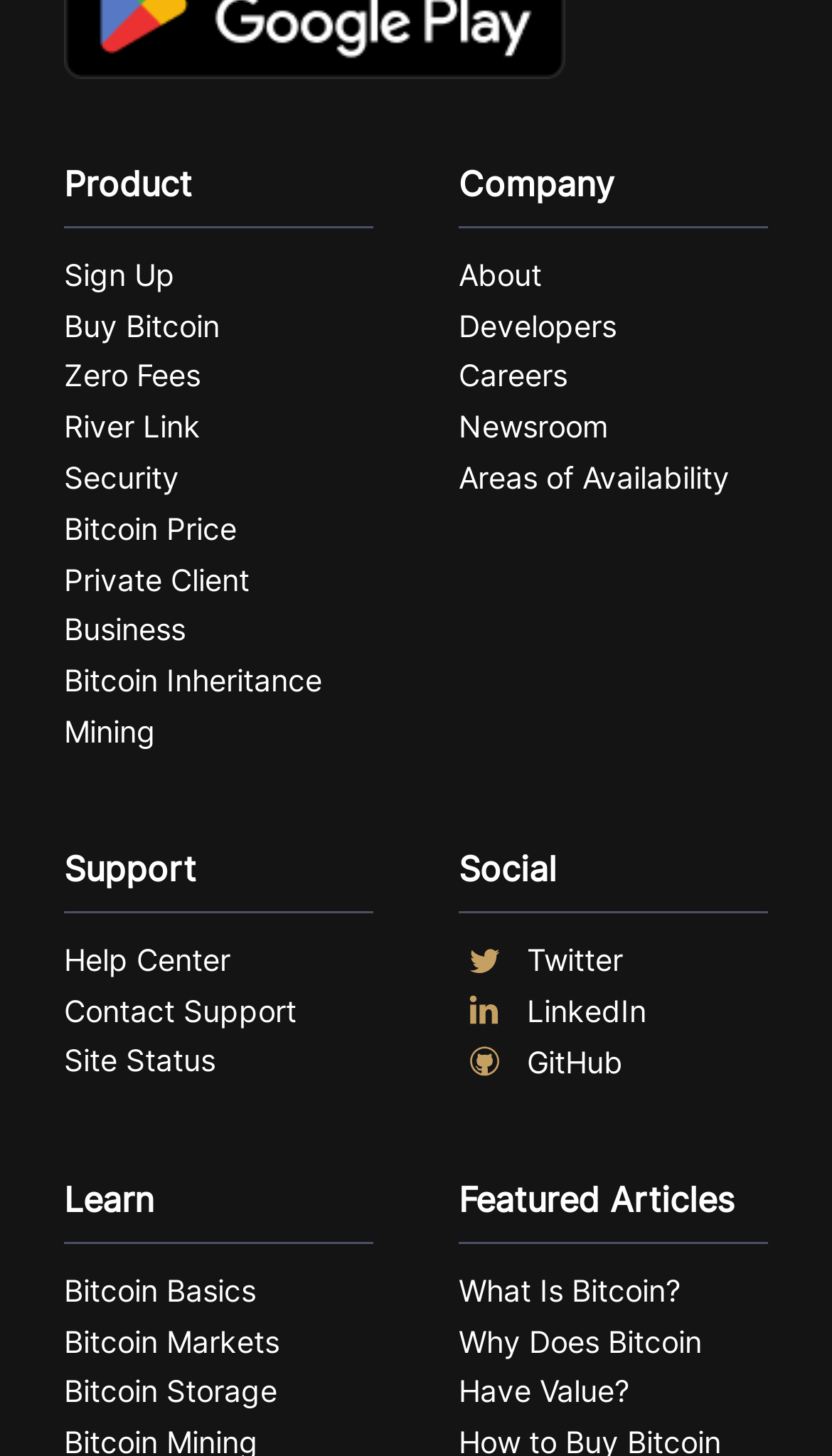Locate the bounding box coordinates of the item that should be clicked to fulfill the instruction: "Click on Sign Up".

[0.077, 0.171, 0.449, 0.206]